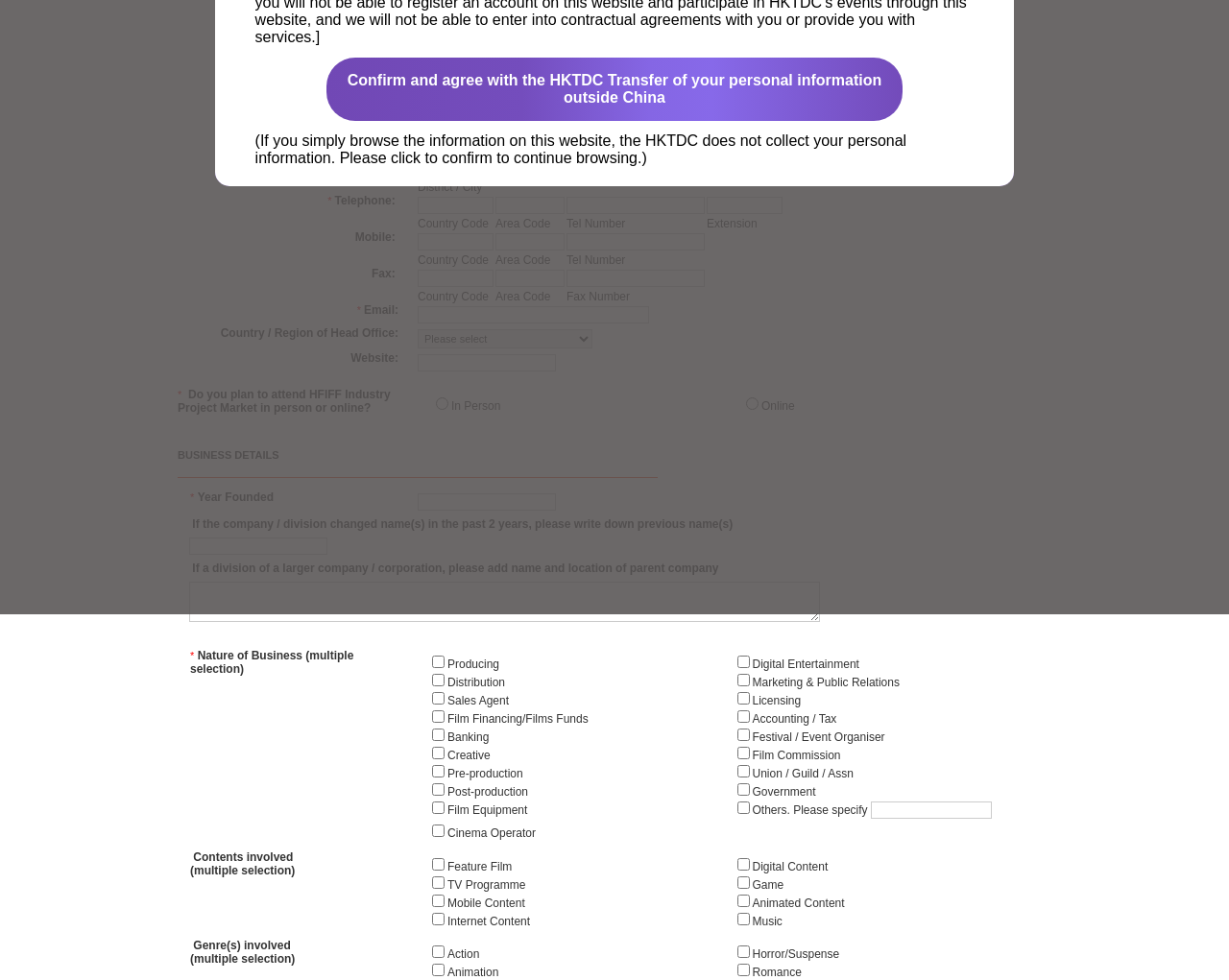Using the provided element description "Festival / Event Organiser", determine the bounding box coordinates of the UI element.

[0.596, 0.745, 0.72, 0.759]